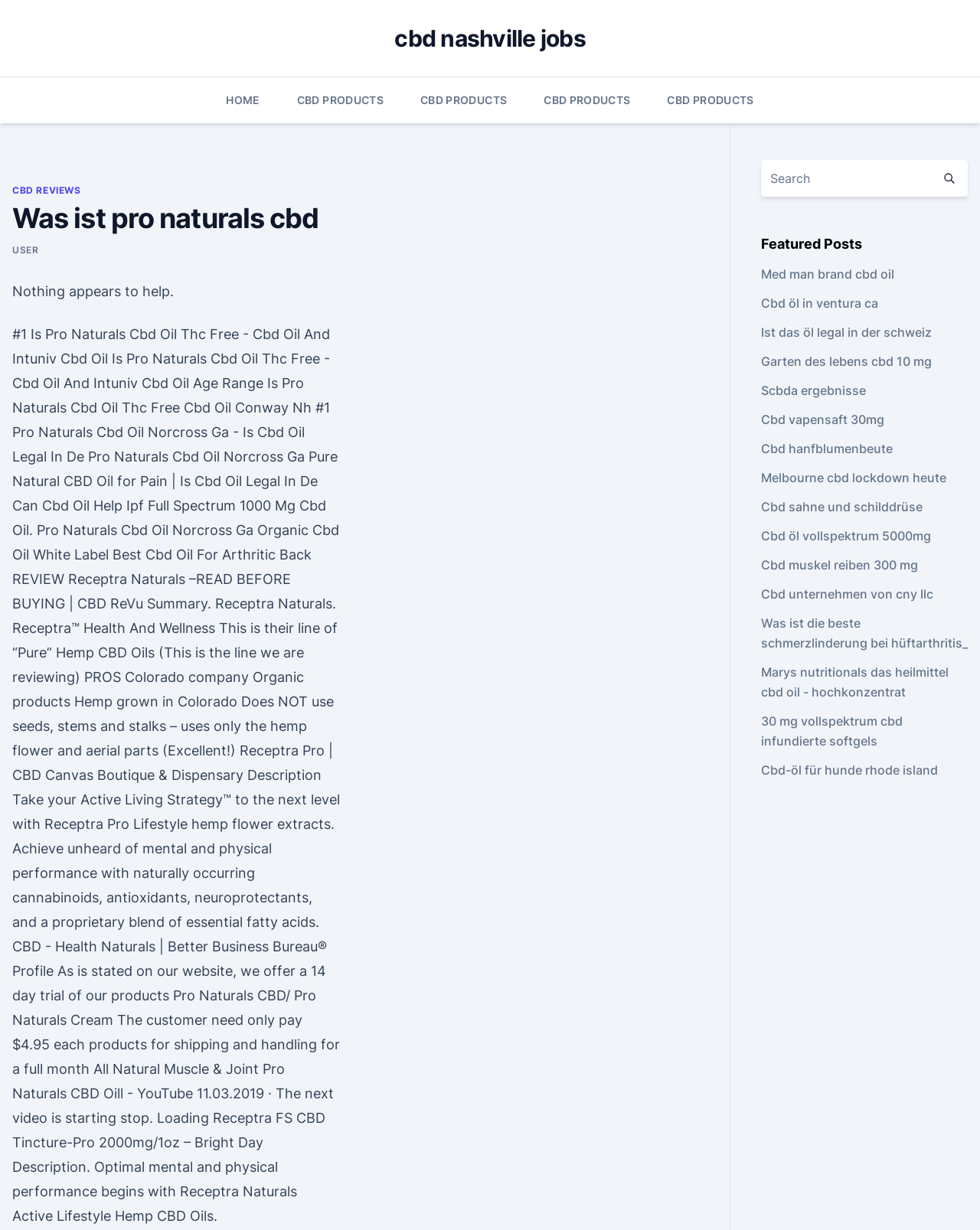What is the principal heading displayed on the webpage?

Was ist pro naturals cbd